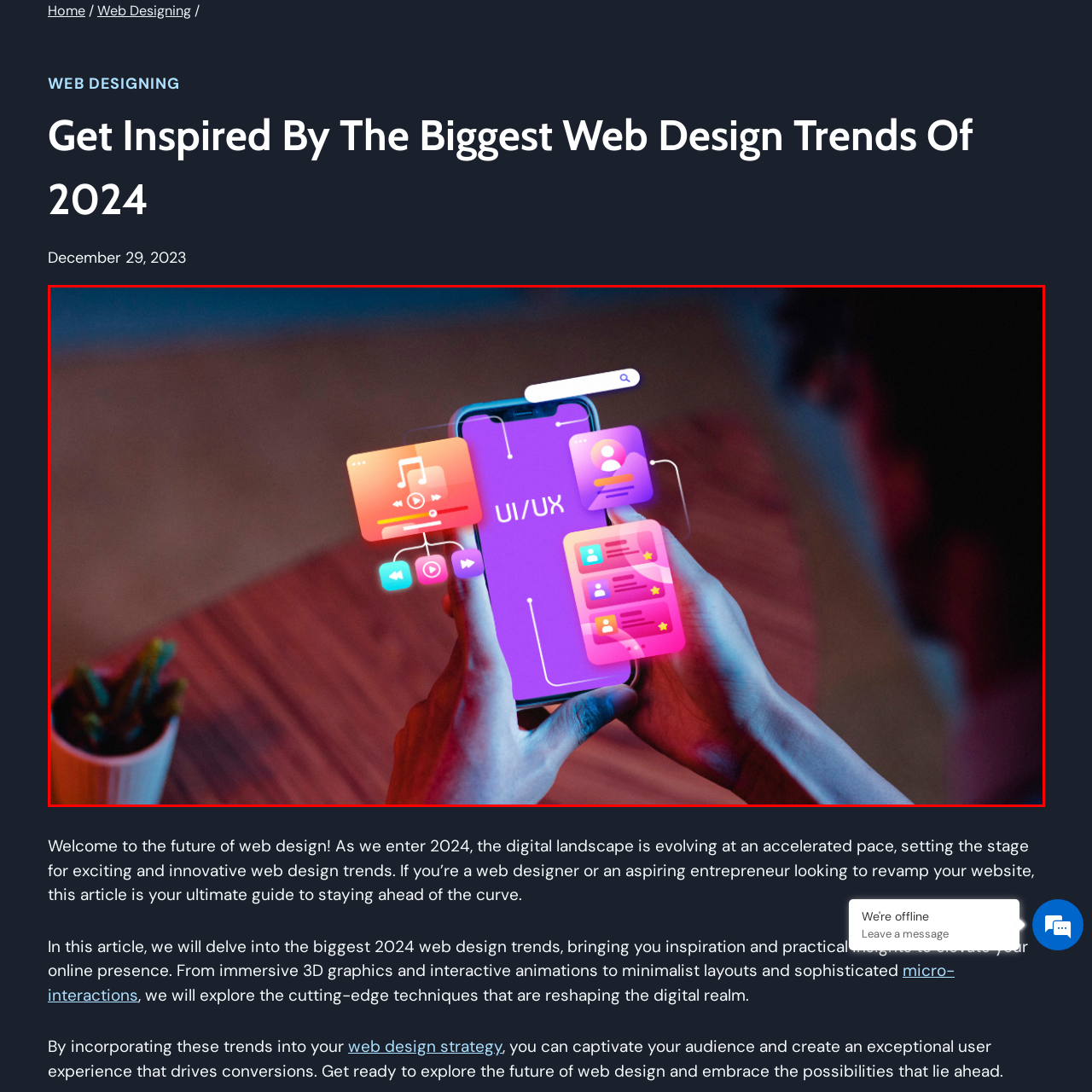Craft a detailed explanation of the image surrounded by the red outline.

In this vibrant image, a person is holding a smartphone that showcases a dynamic UI/UX interface. The screen is adorned with colorful app icons and graphic elements representing various features such as music playback controls, user profiles, and interactive content. The bright purple background emphasizes the words "UI/UX," highlighting the focus on user interface design and experience. This visual encapsulates the essence of modern digital experiences, reflecting the upcoming trends in web design as we move into 2024. The soft glow of the elements suggests a tech-savvy future, suitable for aspiring web designers and entrepreneurs eager to innovate their digital platforms.